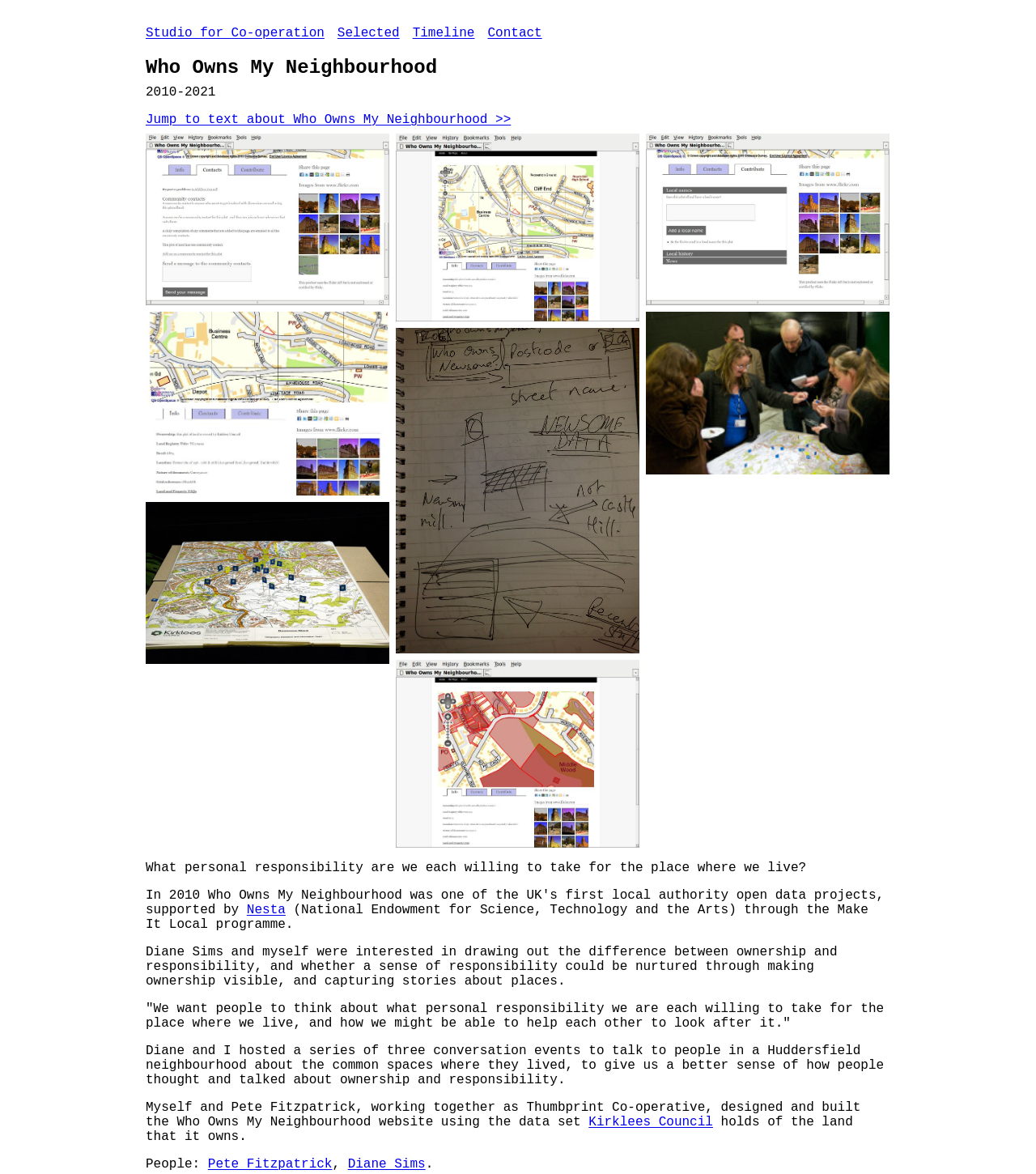Refer to the image and offer a detailed explanation in response to the question: What is the main topic of discussion on this webpage?

The main topic of discussion can be inferred from the heading 'Who Owns My Neighbourhood' and the surrounding text, which talks about ownership and responsibility in a neighbourhood.